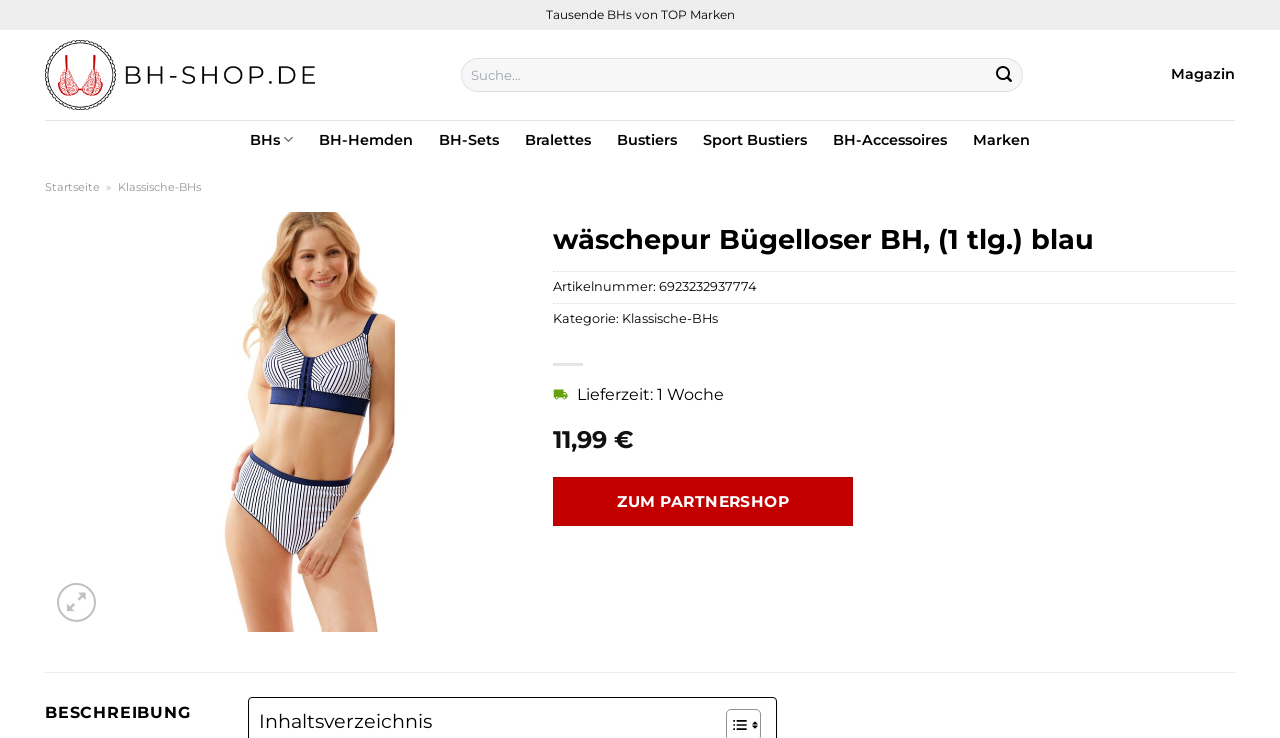Articulate a detailed summary of the webpage's content and design.

This webpage is an online shopping platform, specifically a product page for a "wäschepur Bügelloser BH" (a type of bra) in blue color. At the top, there is a header section with a logo of "BH-Shop.de" on the left, accompanied by a link to the website's homepage. On the right side of the header, there is a search bar with a button to submit the search query.

Below the header, there are several navigation links, including "Magazin", "BHs", "BH-Hemden", "BH-Sets", and more, which are likely categories for different types of bras. These links are arranged horizontally across the page.

The main content of the page is dedicated to the product description. There is a large image of the bra on the left side, taking up most of the vertical space. On the right side of the image, there is a heading with the product name, followed by the price "11,99 €" and a note about the delivery time, which is one week.

Below the product name and price, there are additional details about the product, including the article number, category, and a link to the partner shop. Further down, there is a section titled "BESCHREIBUNG" (Description), which contains a table of contents with several links, likely leading to different sections of the product description.

Throughout the page, there are several images, including the logo, product image, and icons for navigation links. The overall layout is organized, with clear headings and concise text, making it easy to navigate and find information about the product.